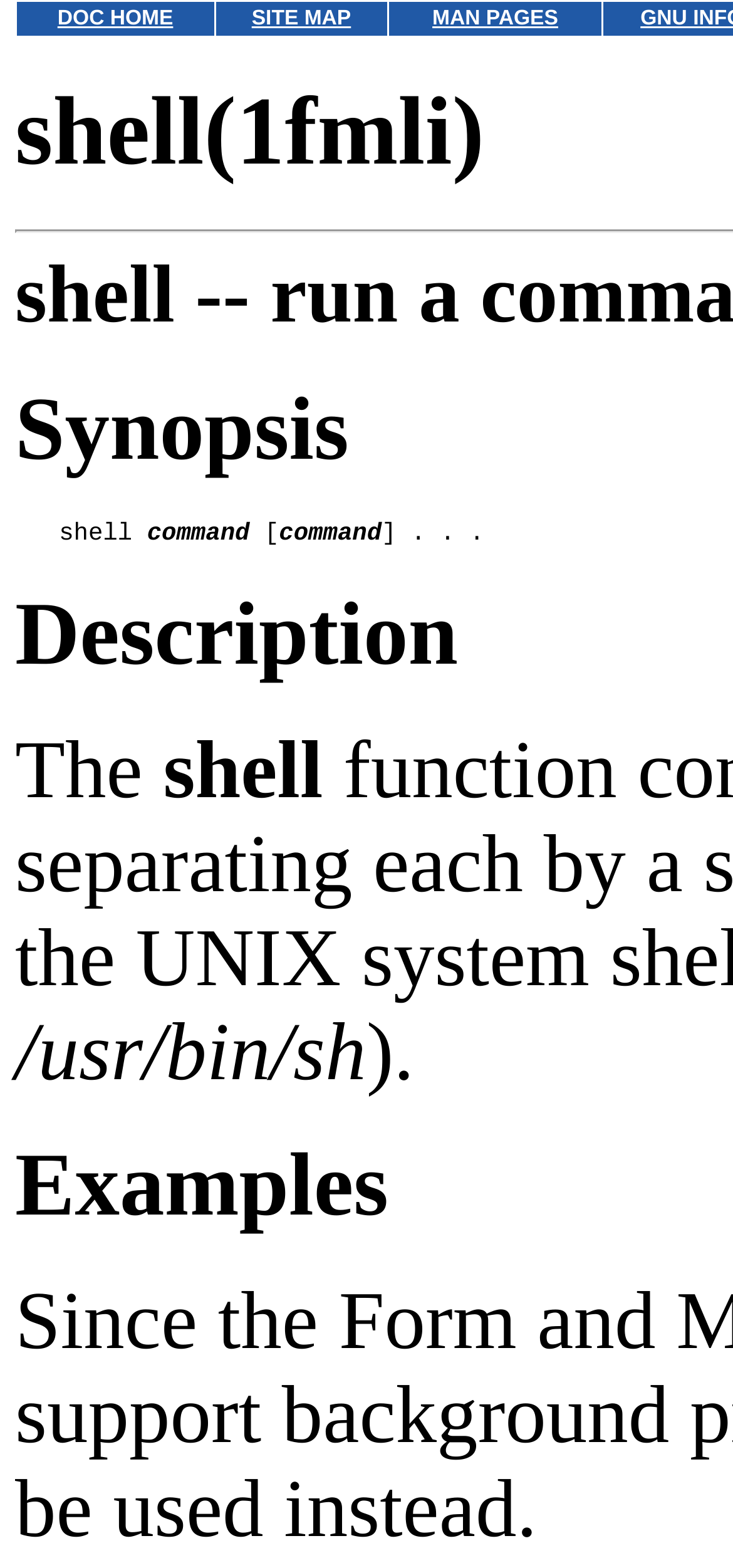What is the command being described?
Utilize the information in the image to give a detailed answer to the question.

I analyzed the static text elements and found that the text 'shell' is mentioned multiple times, indicating that it is the command being described on this webpage.